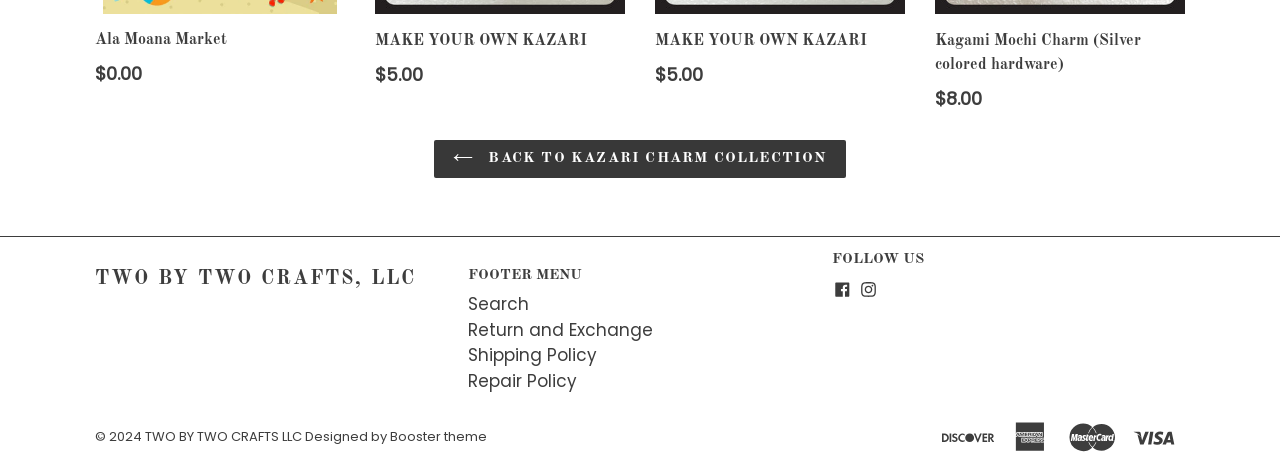For the element described, predict the bounding box coordinates as (top-left x, top-left y, bottom-right x, bottom-right y). All values should be between 0 and 1. Element description: Search

[0.366, 0.615, 0.414, 0.665]